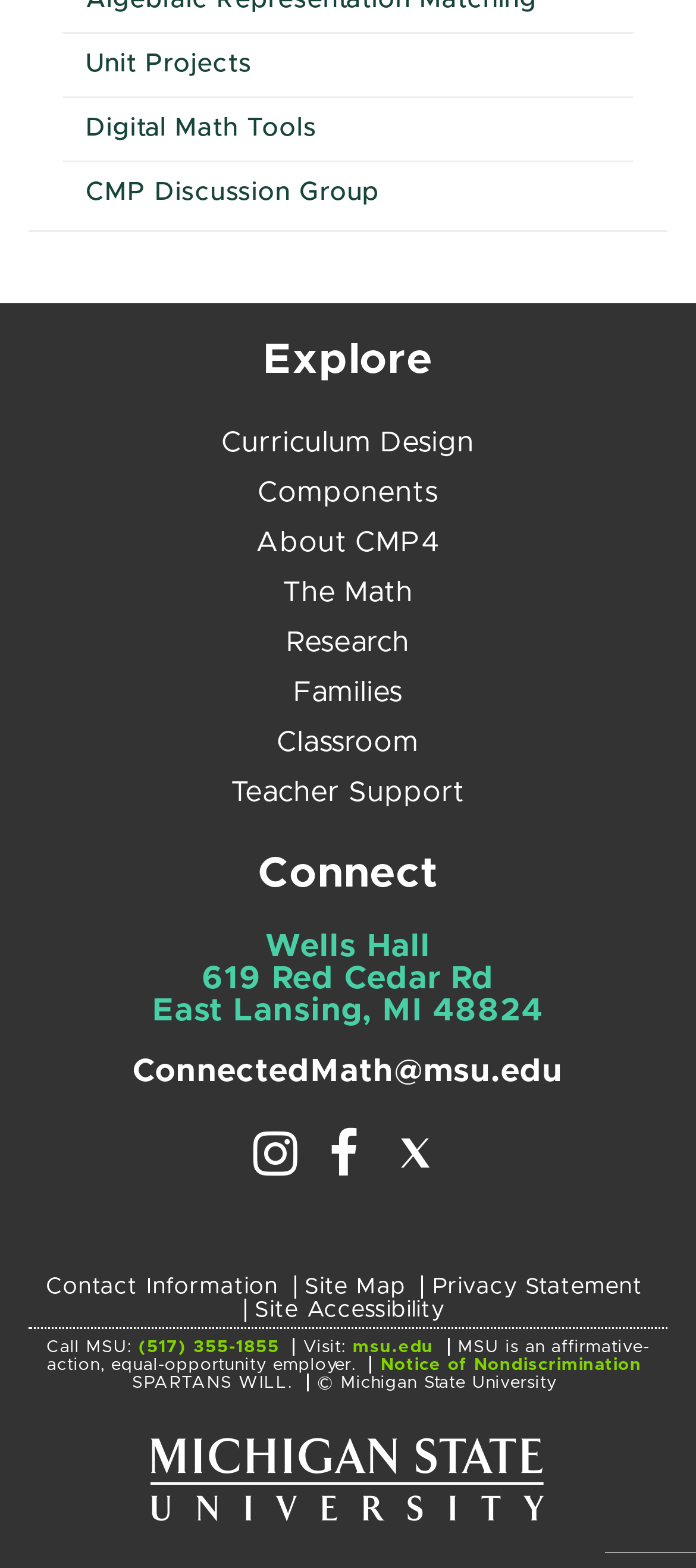Can you pinpoint the bounding box coordinates for the clickable element required for this instruction: "Click on Unit Projects"? The coordinates should be four float numbers between 0 and 1, i.e., [left, top, right, bottom].

[0.09, 0.021, 0.91, 0.061]